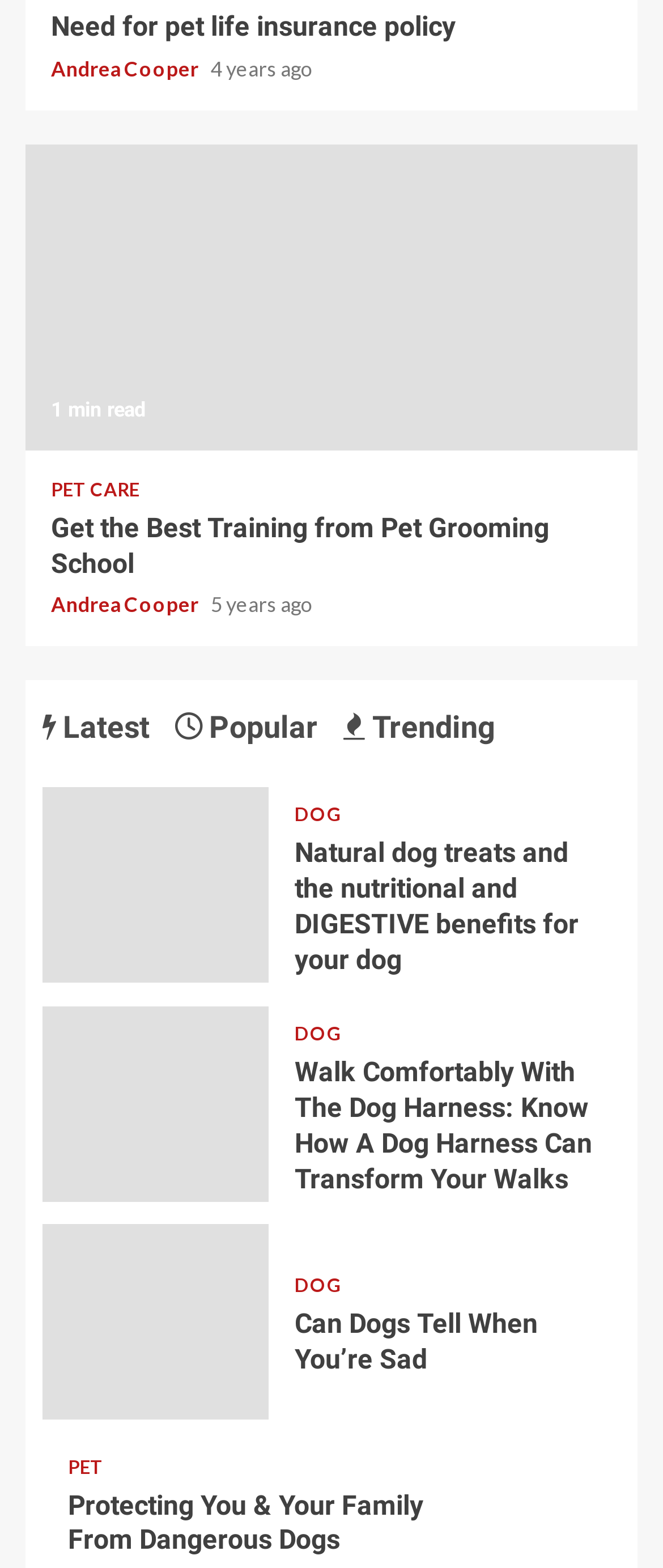Determine the bounding box coordinates for the clickable element required to fulfill the instruction: "Read the article about natural dog treats and their benefits". Provide the coordinates as four float numbers between 0 and 1, i.e., [left, top, right, bottom].

[0.064, 0.502, 0.406, 0.627]